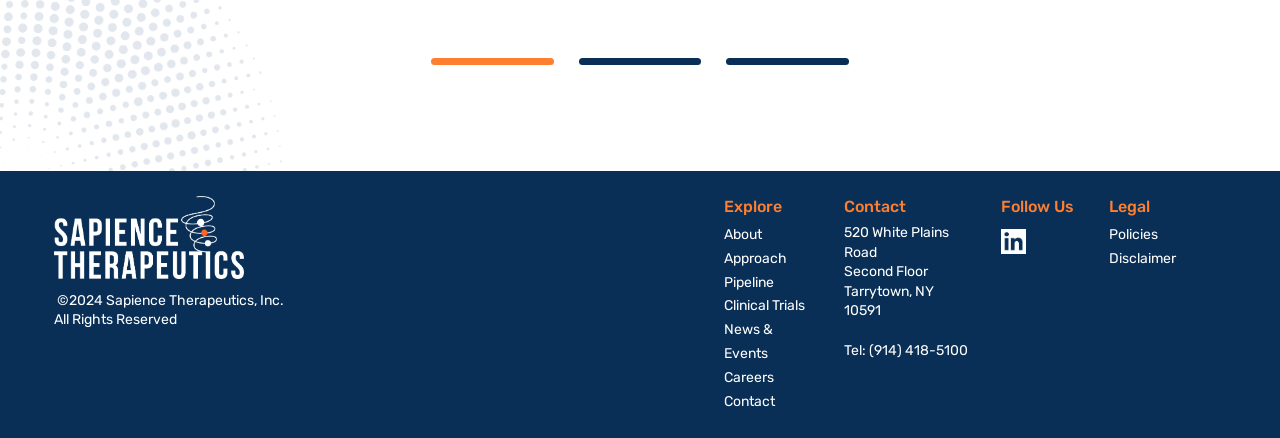Please determine the bounding box coordinates of the section I need to click to accomplish this instruction: "Click the Sapience logo".

[0.042, 0.534, 0.19, 0.572]